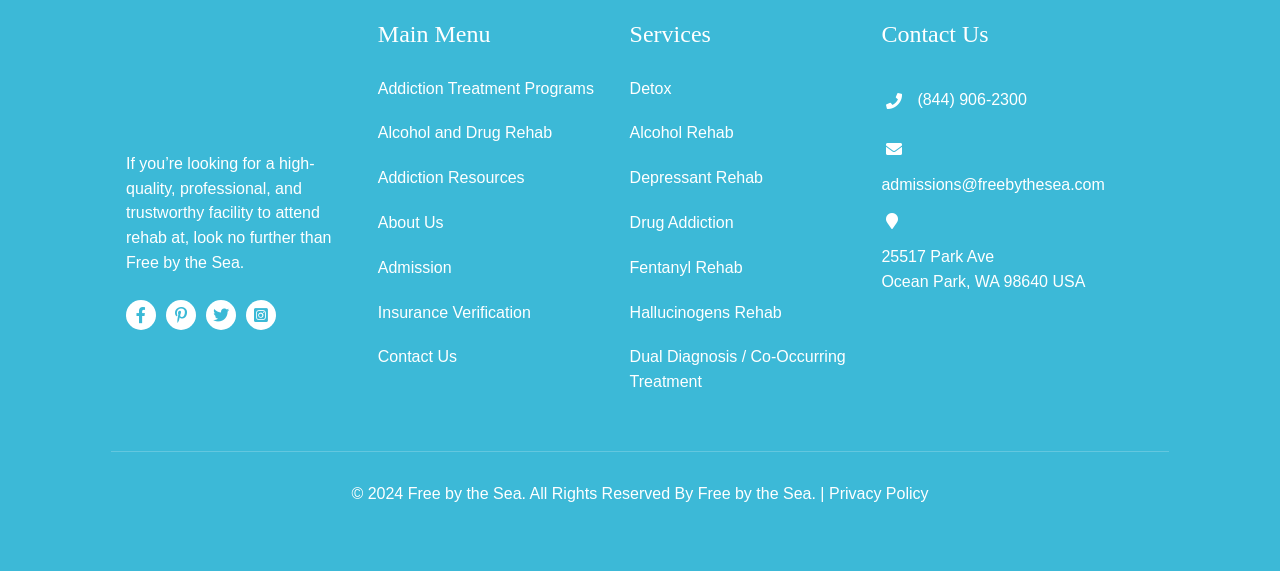Locate the bounding box coordinates of the element that should be clicked to fulfill the instruction: "Click the 'Contact' link".

None